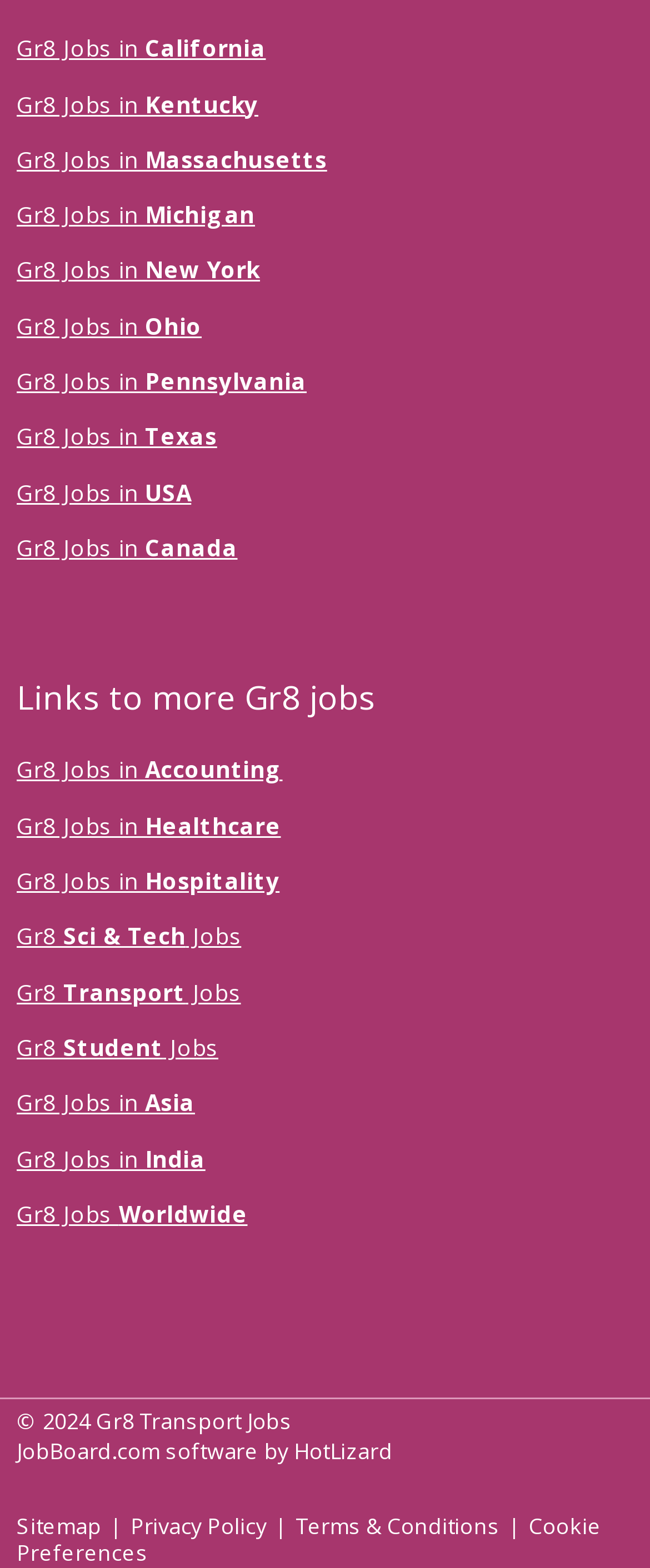Determine the bounding box coordinates of the element that should be clicked to execute the following command: "Contact us".

None